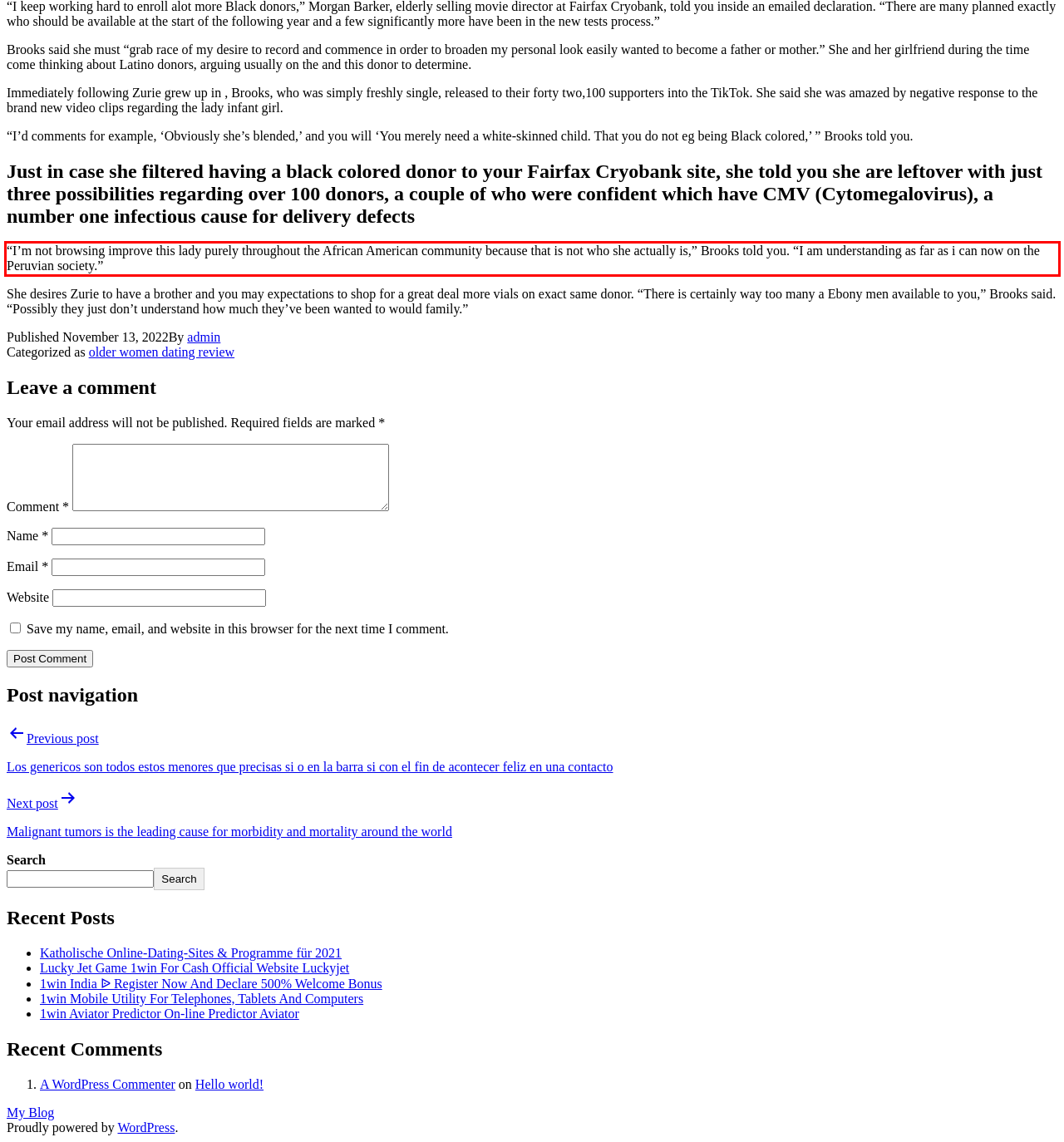You are given a screenshot showing a webpage with a red bounding box. Perform OCR to capture the text within the red bounding box.

“I’m not browsing improve this lady purely throughout the African American community because that is not who she actually is,” Brooks told you. “I am understanding as far as i can now on the Peruvian society.”